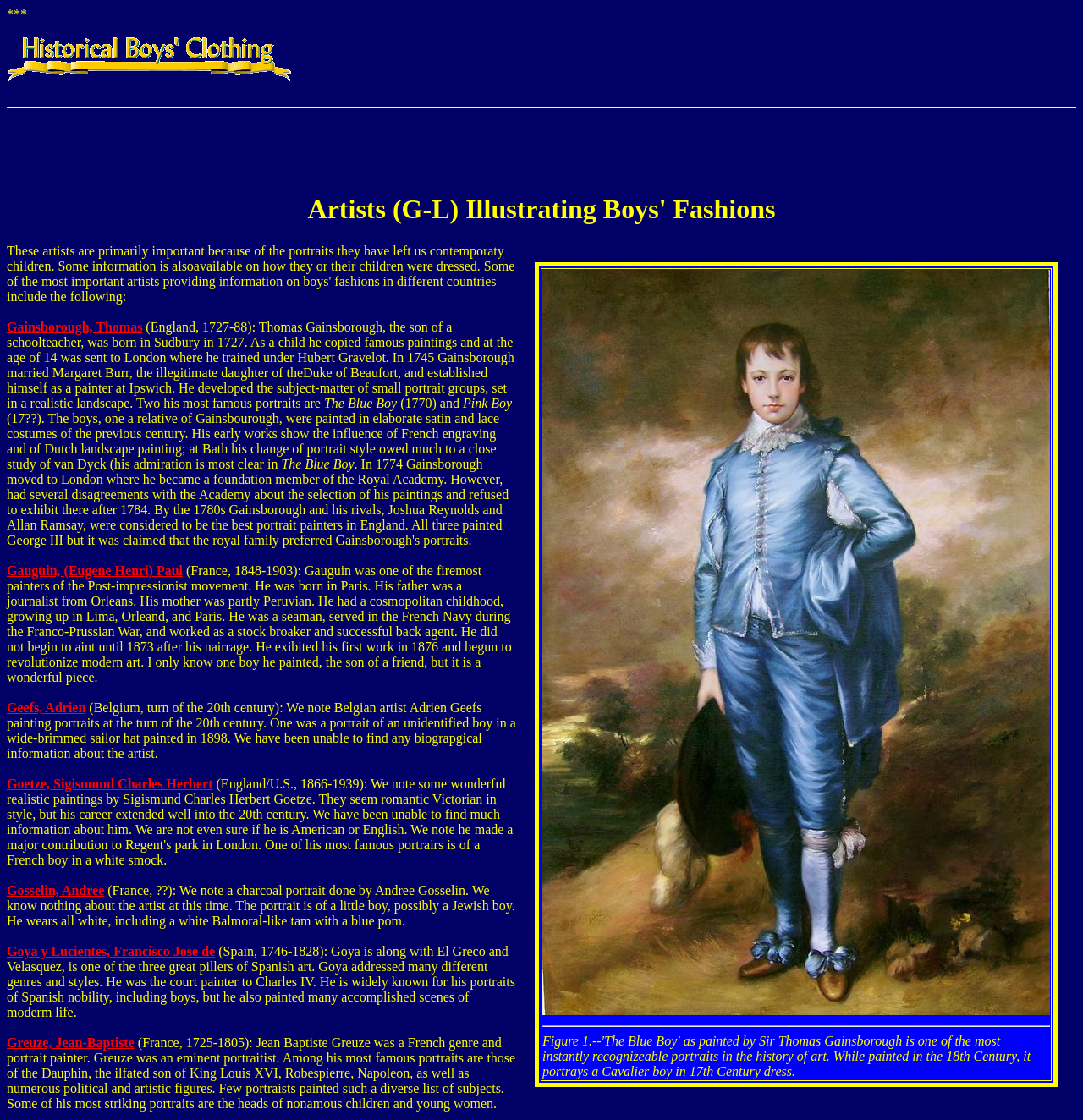Identify the bounding box coordinates of the HTML element based on this description: "Gosselin, Andree".

[0.006, 0.788, 0.096, 0.801]